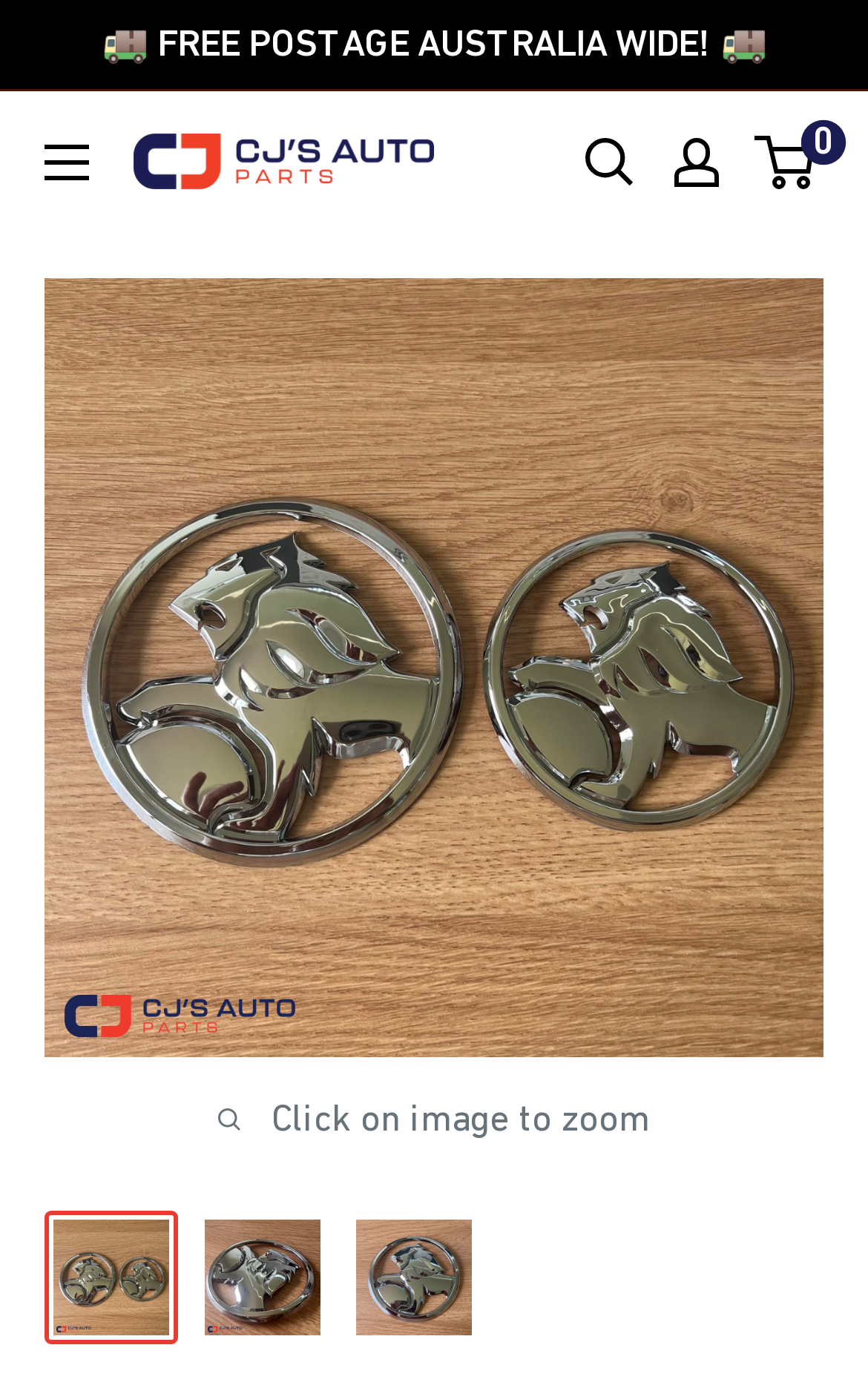Bounding box coordinates should be provided in the format (top-left x, top-left y, bottom-right x, bottom-right y) with all values between 0 and 1. Identify the bounding box for this UI element: aria-describedby="a11y-new-window-message"

[0.226, 0.801, 0.379, 0.898]